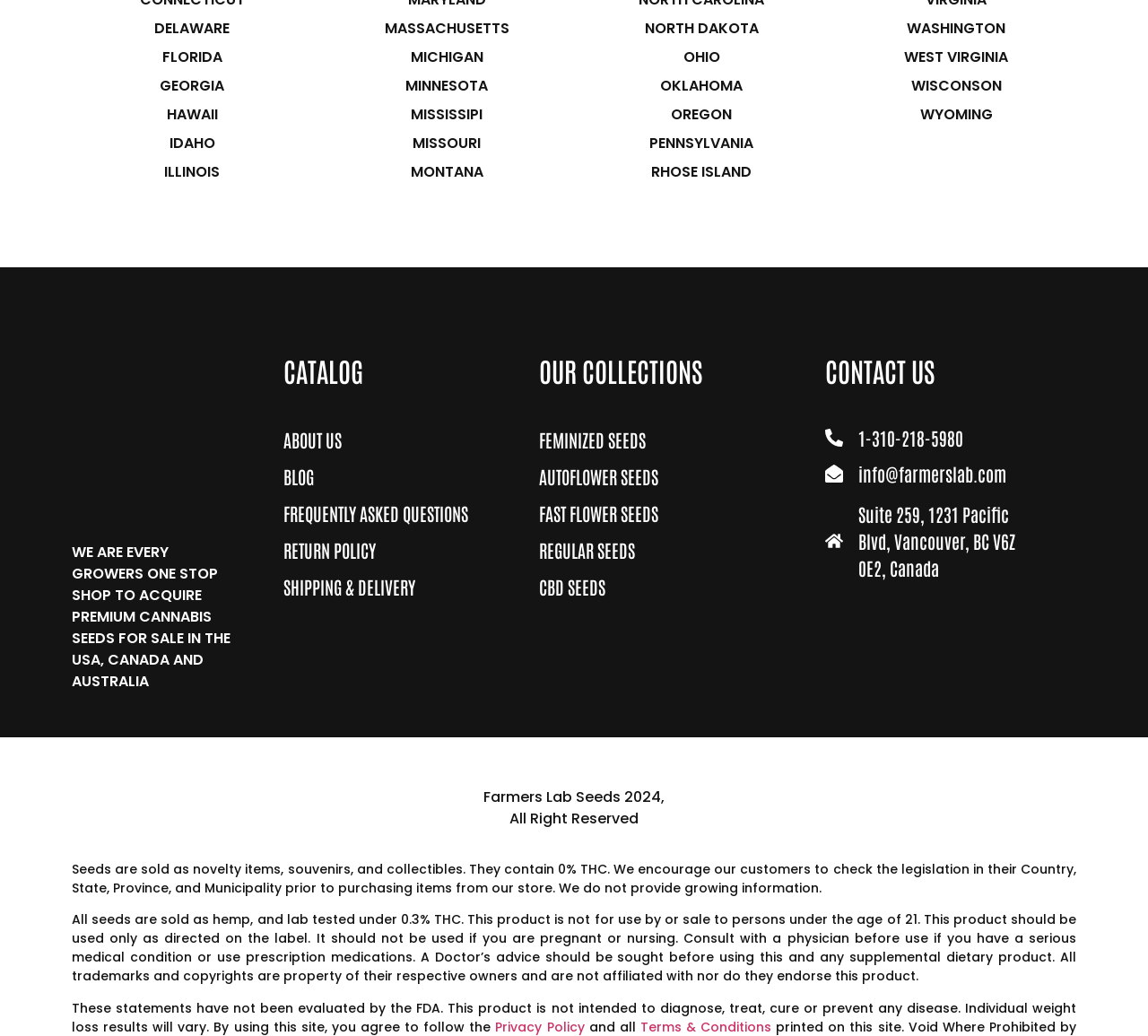Identify the bounding box coordinates for the region of the element that should be clicked to carry out the instruction: "Contact us through 1-310-218-5980". The bounding box coordinates should be four float numbers between 0 and 1, i.e., [left, top, right, bottom].

[0.748, 0.411, 0.839, 0.434]